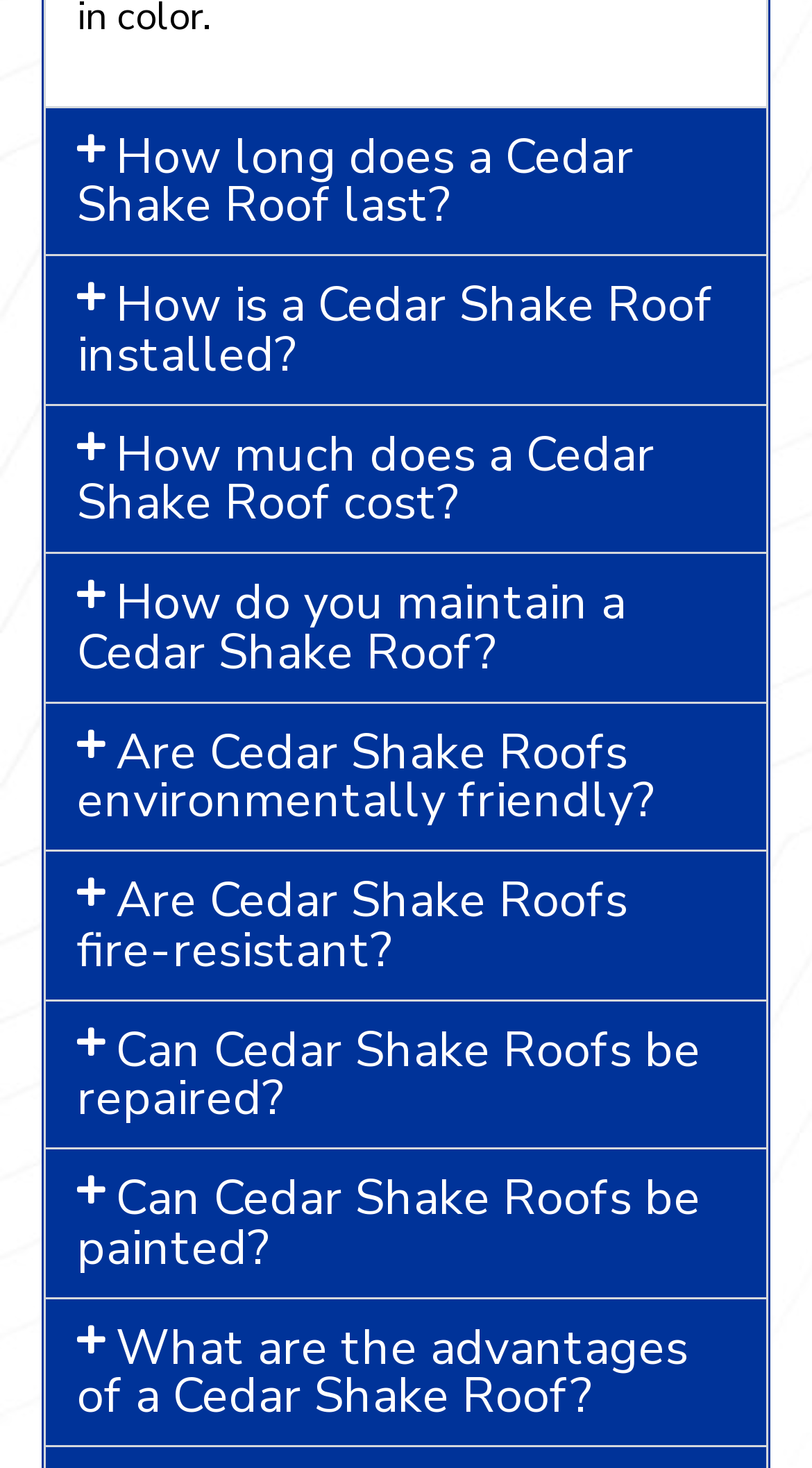Respond concisely with one word or phrase to the following query:
Are the buttons currently expanded?

No